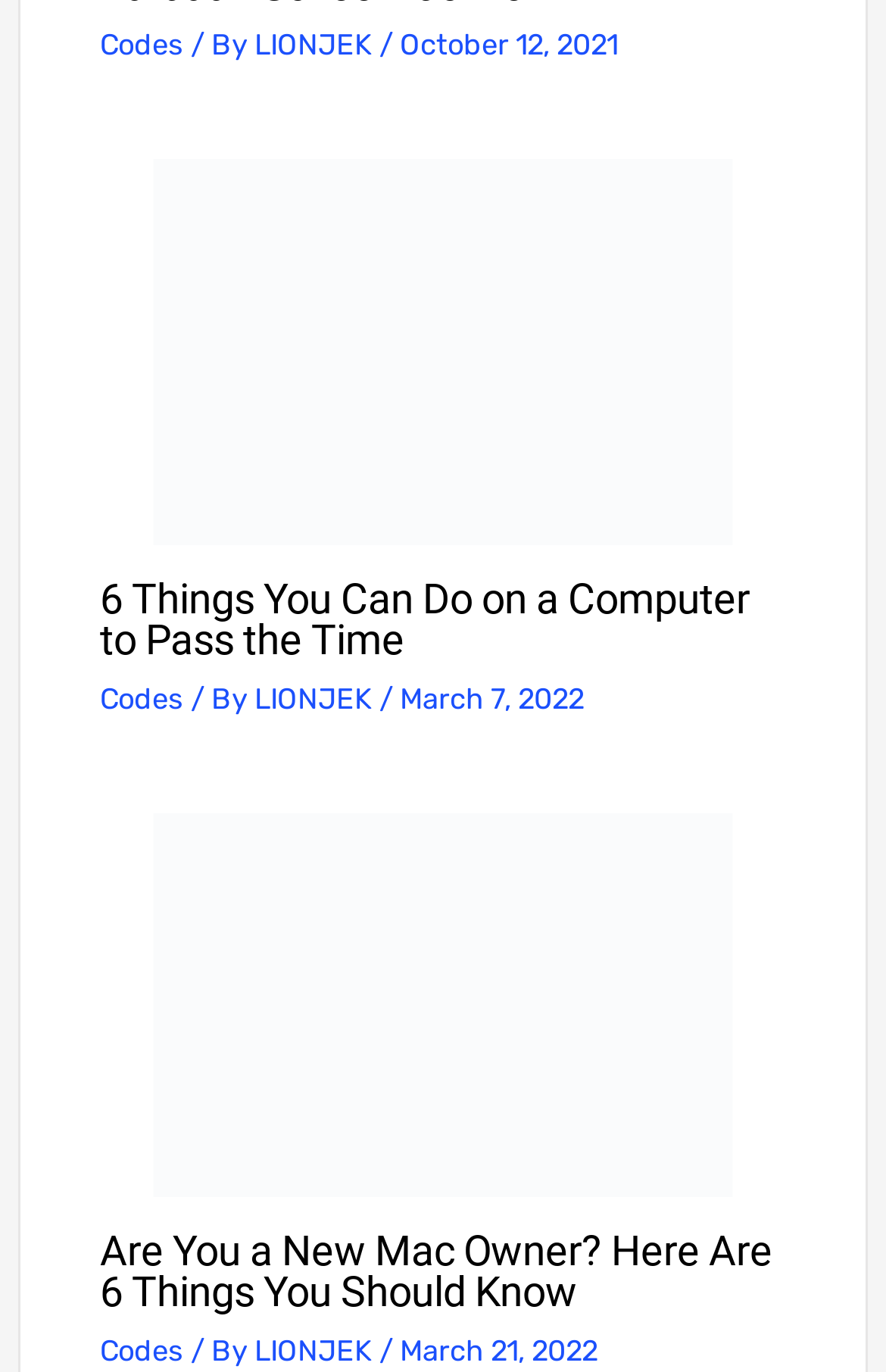How many articles are on this webpage?
Answer the question with a single word or phrase by looking at the picture.

3